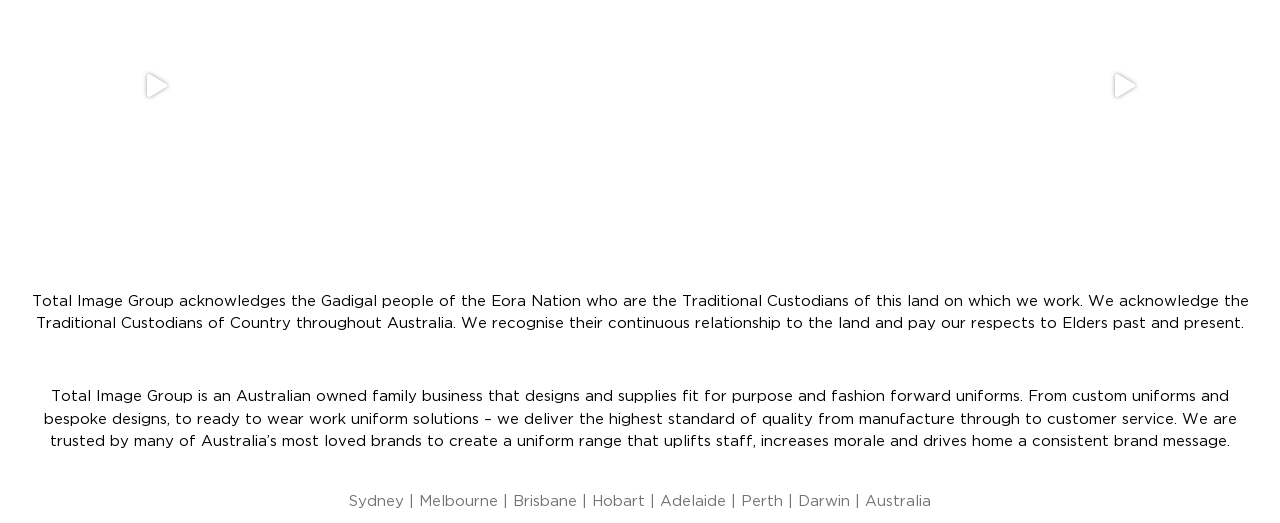Determine the bounding box coordinates for the area that should be clicked to carry out the following instruction: "Click on Melbourne".

[0.327, 0.94, 0.389, 0.971]